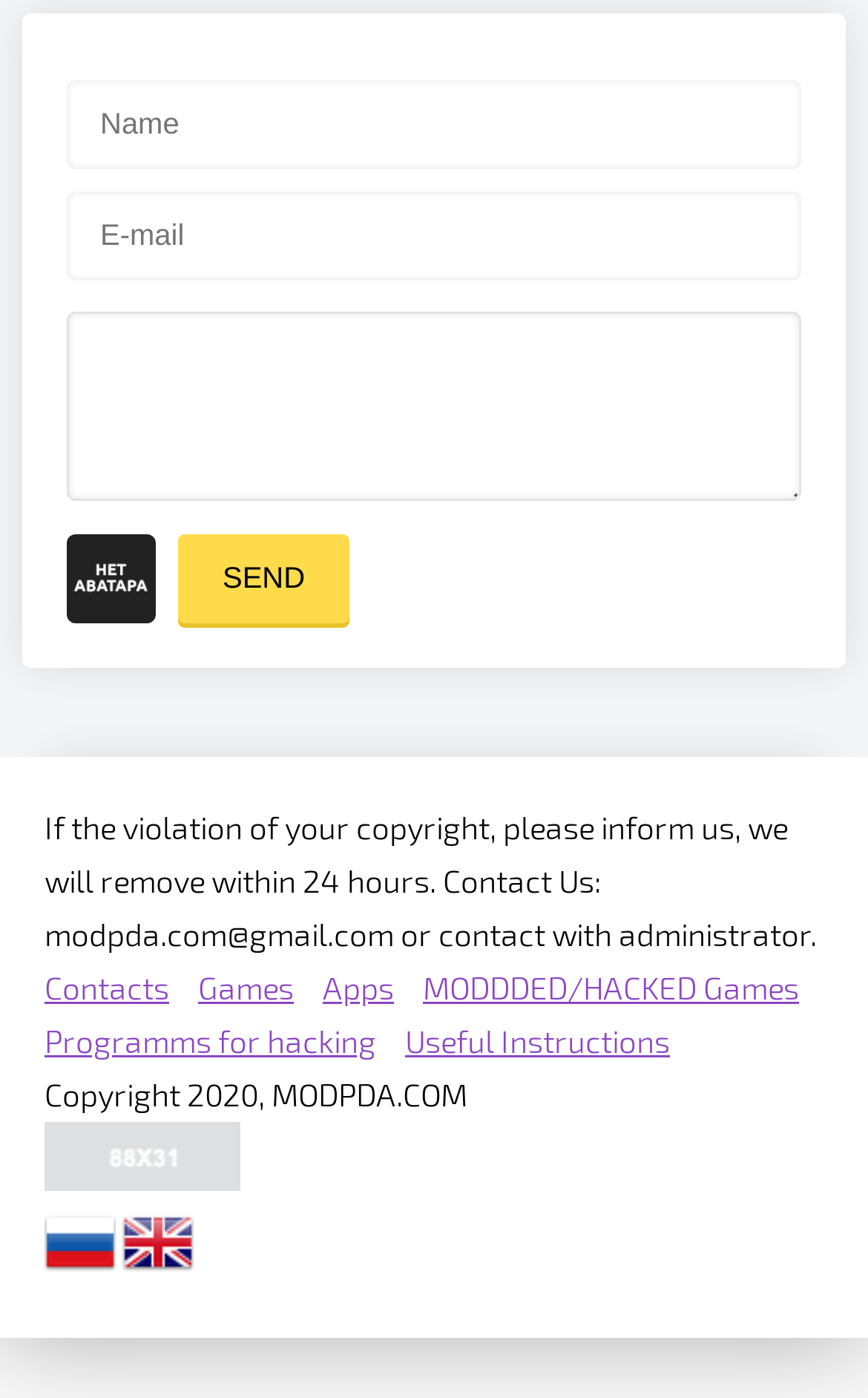How many links are there in the footer?
Please provide a single word or phrase as your answer based on the screenshot.

7